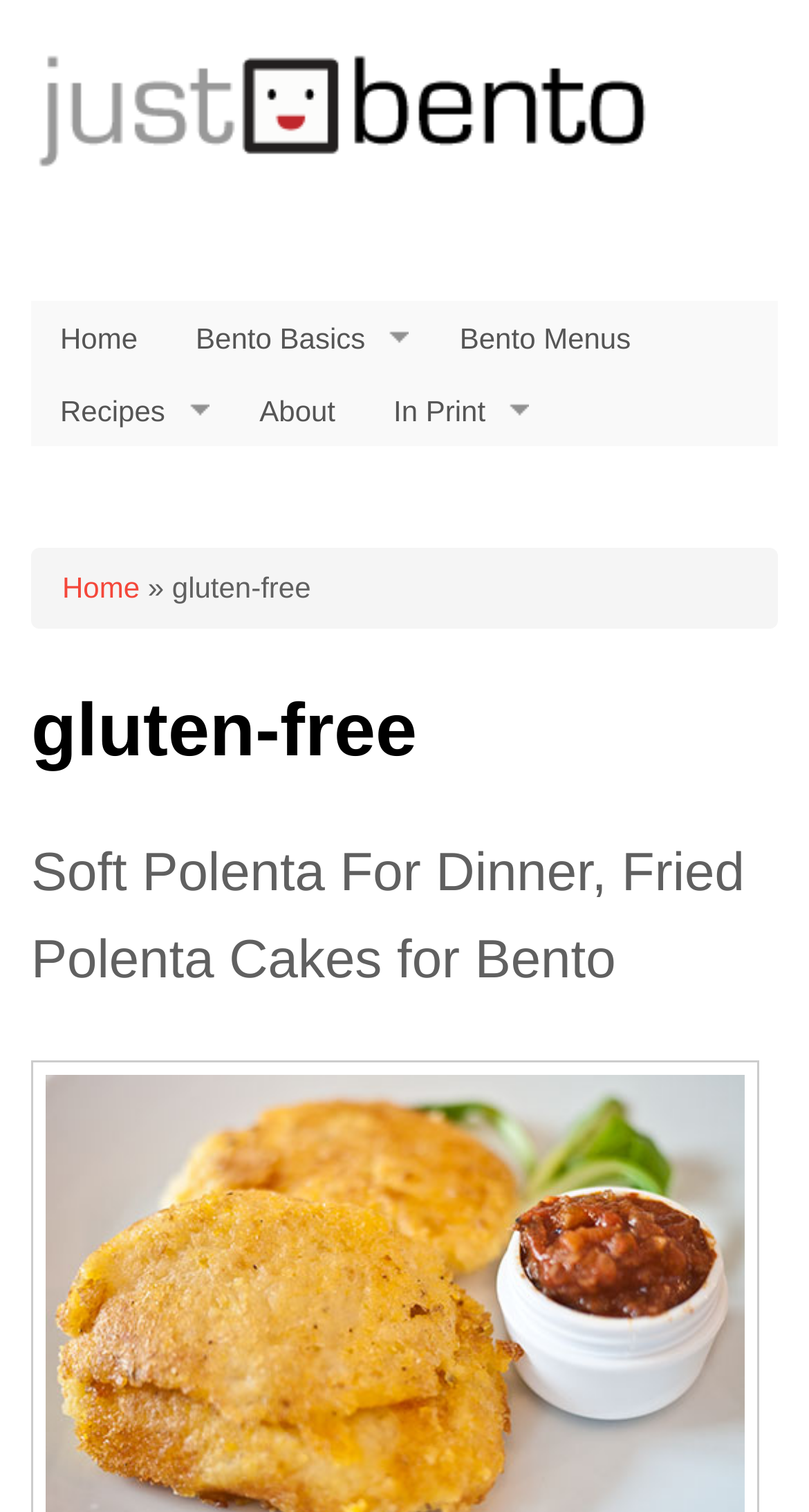Describe in detail what you see on the webpage.

The webpage is about gluten-free recipes and bentos, with a focus on providing resources and information for those with gluten intolerance or preference. 

At the top left of the page, there is a navigation menu with links to "Home", "Bento Basics", "Bento Menus", "Recipes", "About", and "In Print". These links are arranged horizontally, with "Home" on the far left and "In Print" on the far right. 

Below the navigation menu, there is a heading that reads "You are here", followed by a breadcrumb trail indicating the current page is "gluten-free" under the "Home" category. 

The main content of the page is headed by a title "gluten-free", which spans almost the entire width of the page. 

Below the title, there is a prominent heading that reads "Soft Polenta For Dinner, Fried Polenta Cakes for Bento", which suggests that the page may feature a recipe or article about polenta dishes.